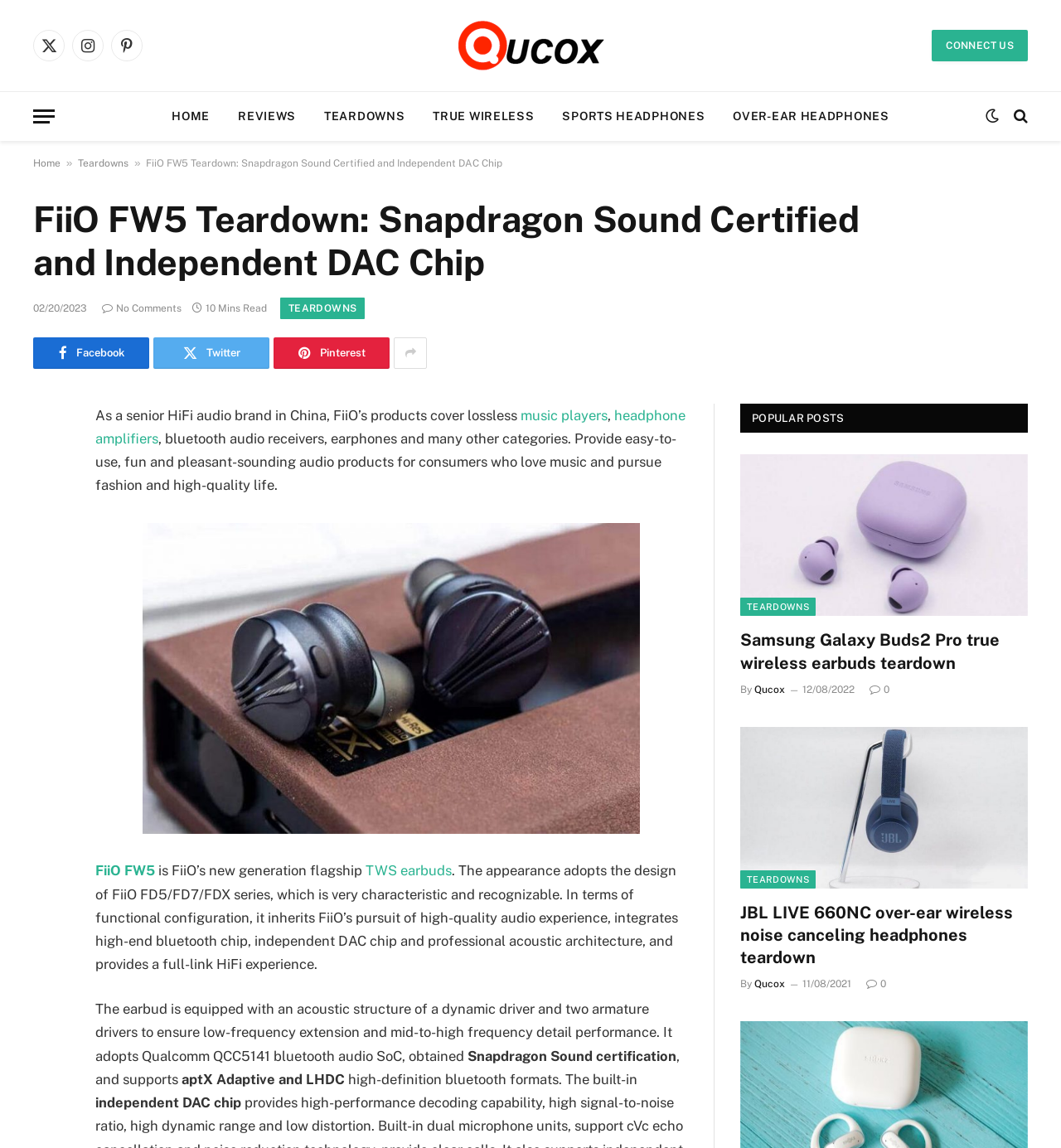Identify and provide the text content of the webpage's primary headline.

FiiO FW5 Teardown: Snapdragon Sound Certified and Independent DAC Chip